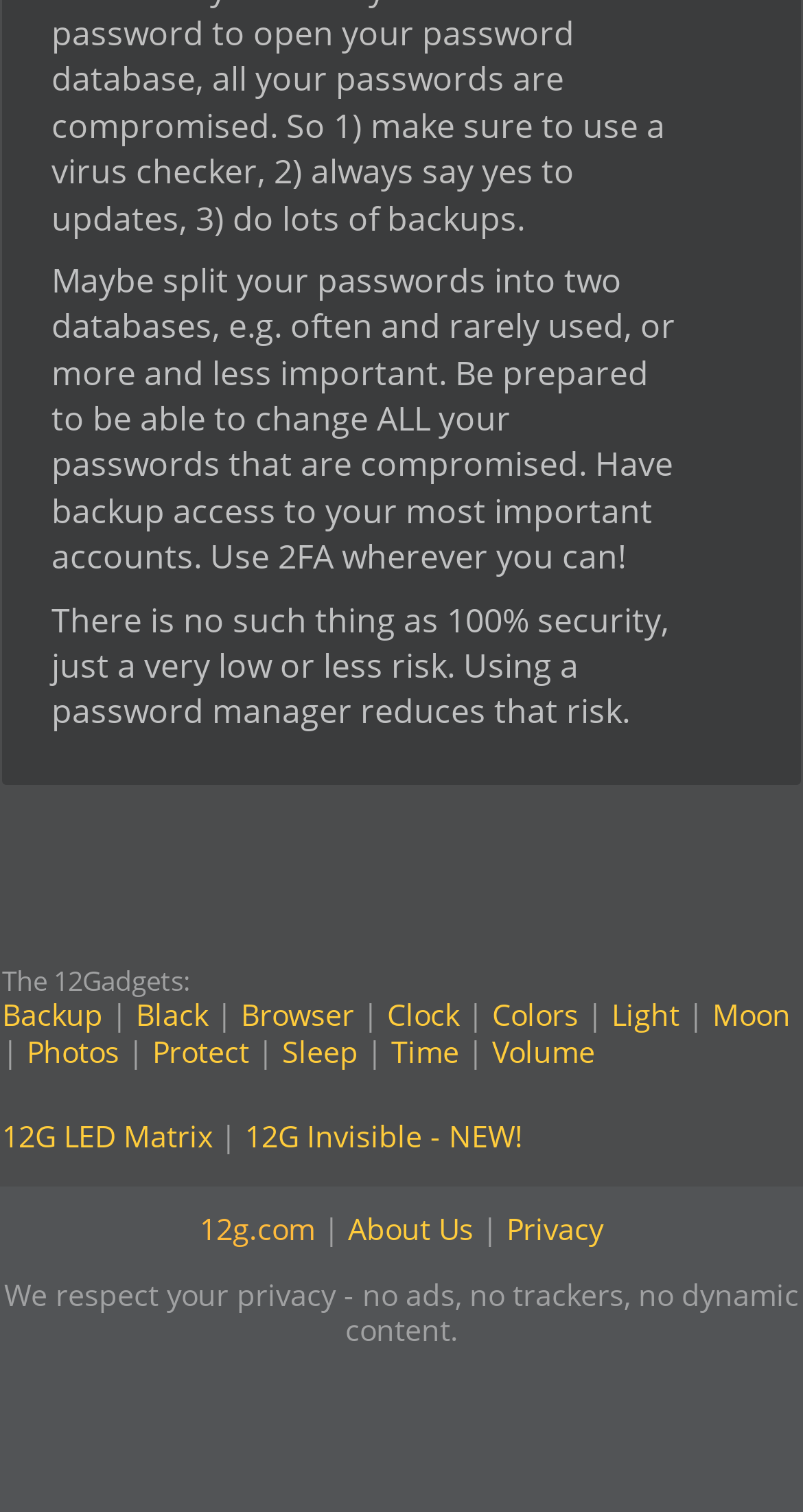Please identify the bounding box coordinates of the clickable region that I should interact with to perform the following instruction: "Click on Backup". The coordinates should be expressed as four float numbers between 0 and 1, i.e., [left, top, right, bottom].

[0.003, 0.659, 0.128, 0.684]